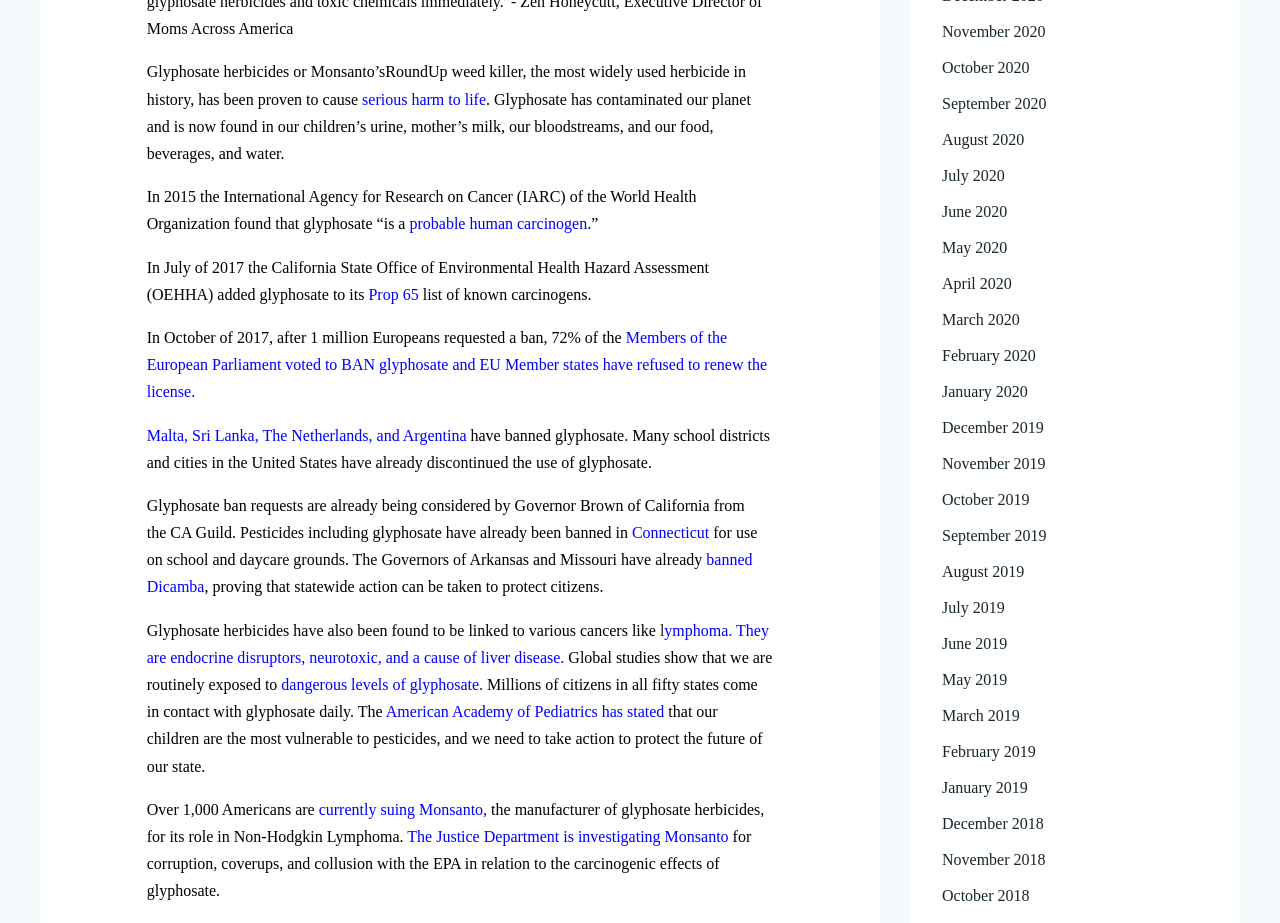Please predict the bounding box coordinates of the element's region where a click is necessary to complete the following instruction: "Click more actions". The coordinates should be represented by four float numbers between 0 and 1, i.e., [left, top, right, bottom].

None